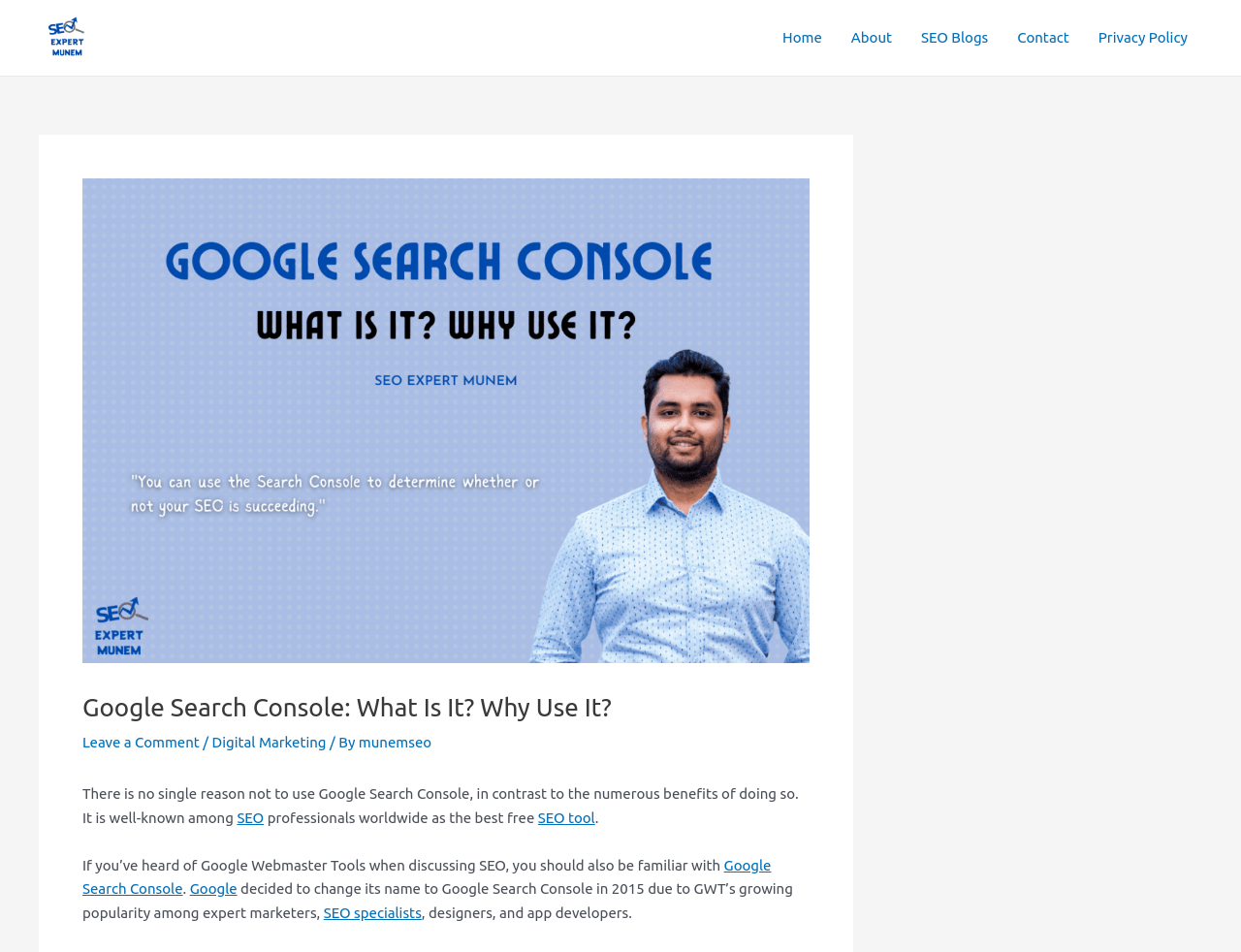Can you specify the bounding box coordinates of the area that needs to be clicked to fulfill the following instruction: "Click the 'SEO Blogs' link"?

[0.731, 0.024, 0.808, 0.055]